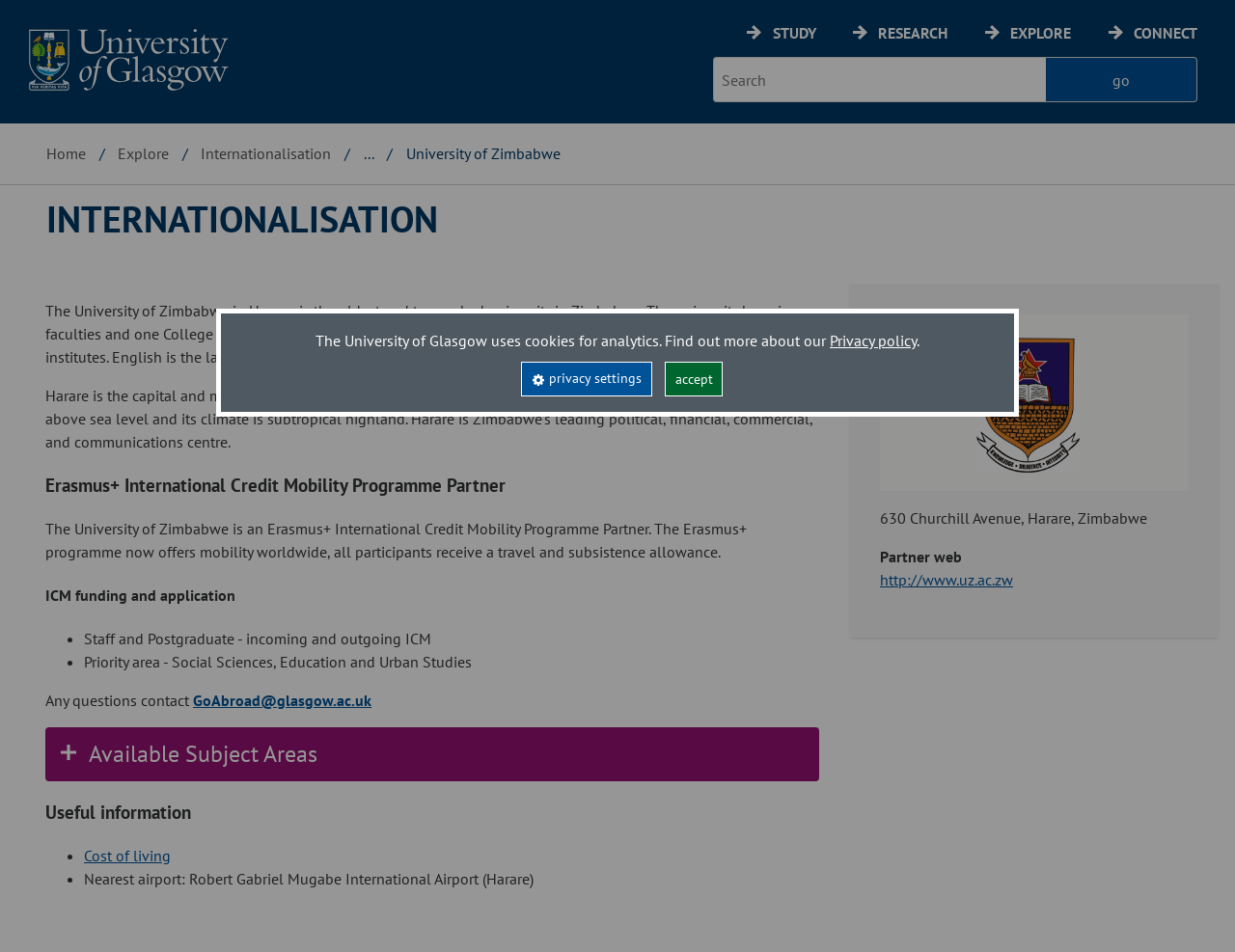What is the Erasmus+ programme?
We need a detailed and meticulous answer to the question.

The answer can be found in the section about the University of Zimbabwe being an Erasmus+ International Credit Mobility Programme Partner, where it is explained that 'The Erasmus+ programme now offers mobility worldwide, all participants receive a travel and subsistence allowance.'